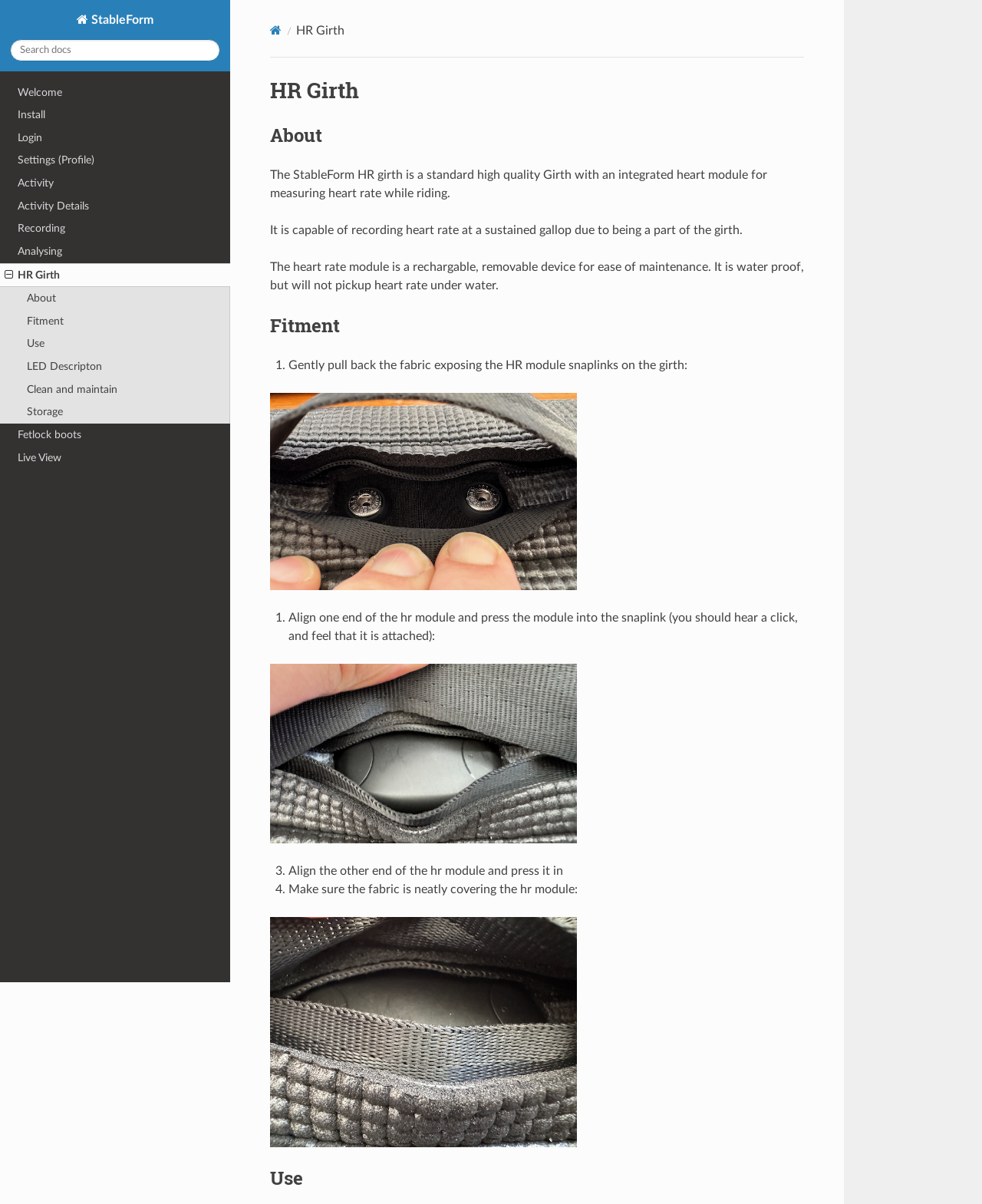Please identify the bounding box coordinates of the element I should click to complete this instruction: 'Search for documentation'. The coordinates should be given as four float numbers between 0 and 1, like this: [left, top, right, bottom].

[0.01, 0.032, 0.224, 0.051]